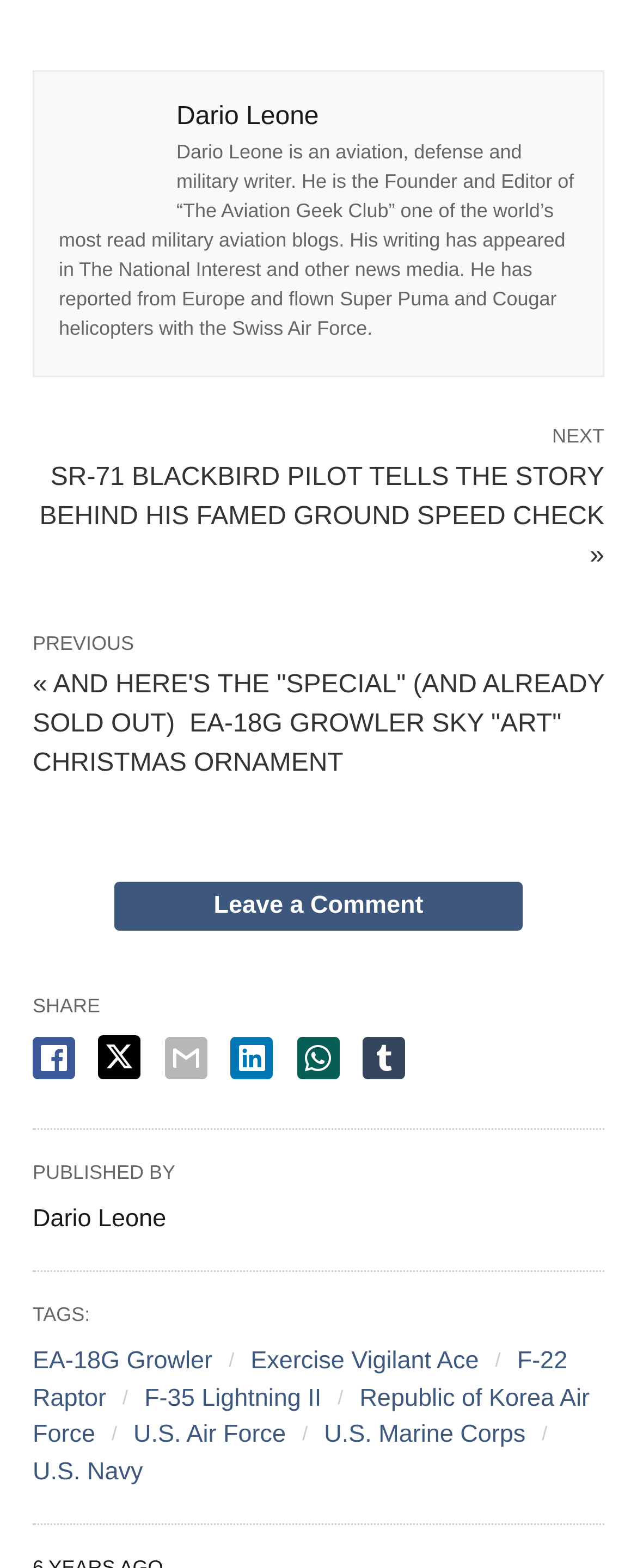How many tags are associated with this article?
Observe the image and answer the question with a one-word or short phrase response.

7